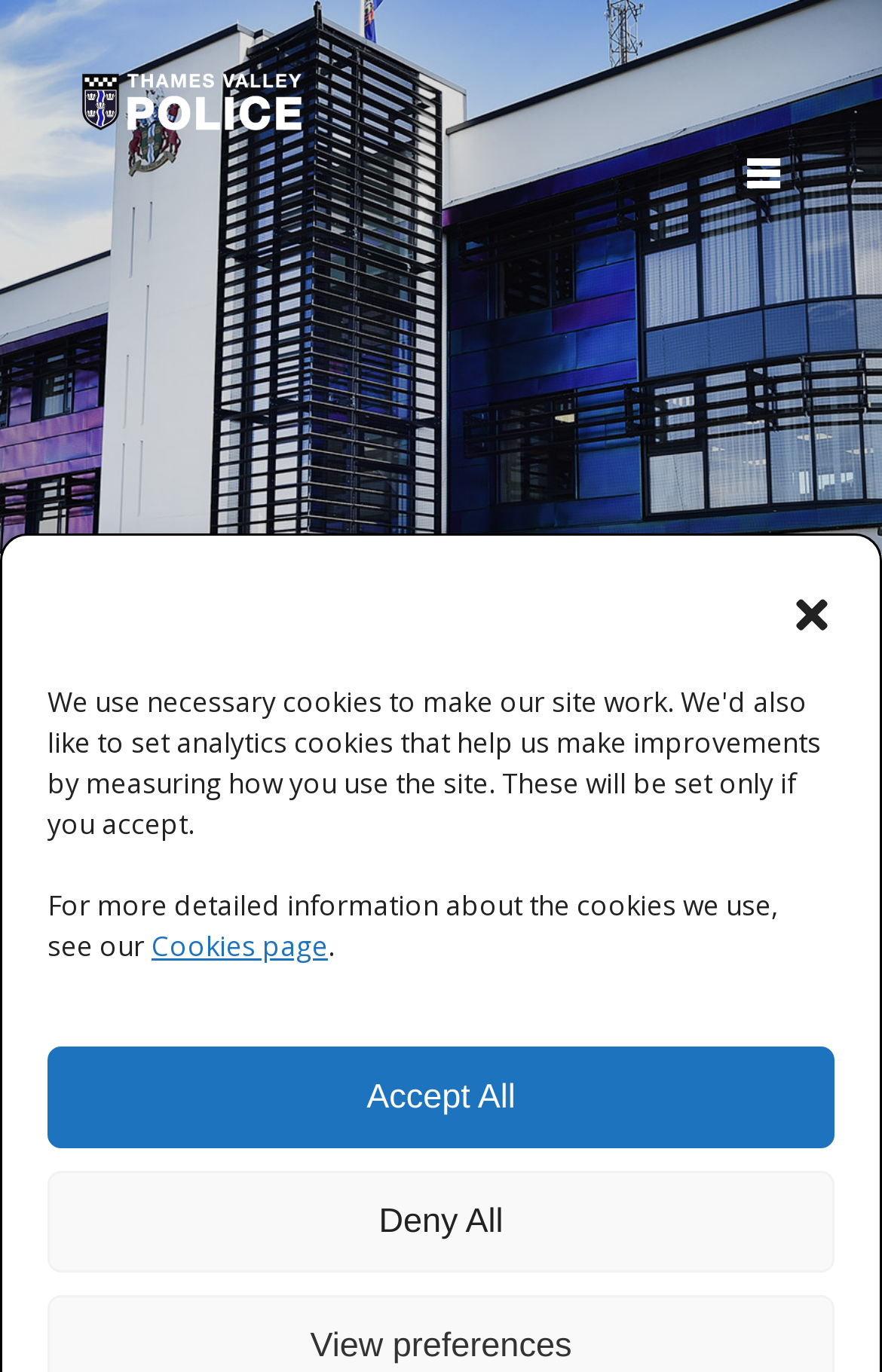What is the icon on the top-right corner of the webpage?
Look at the image and answer the question with a single word or phrase.

